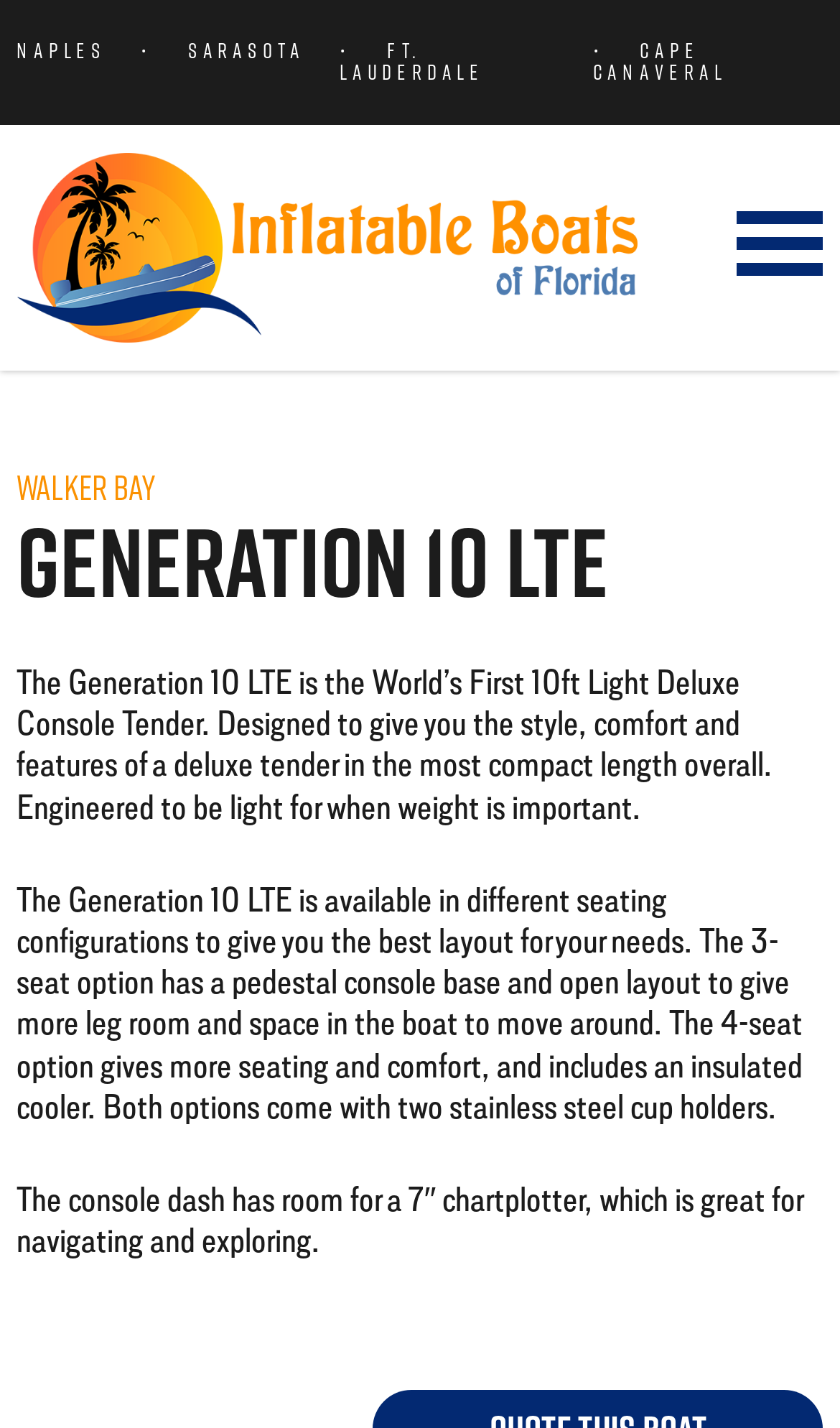Find the bounding box coordinates for the element described here: "Ft. Lauderdale".

[0.404, 0.026, 0.577, 0.06]